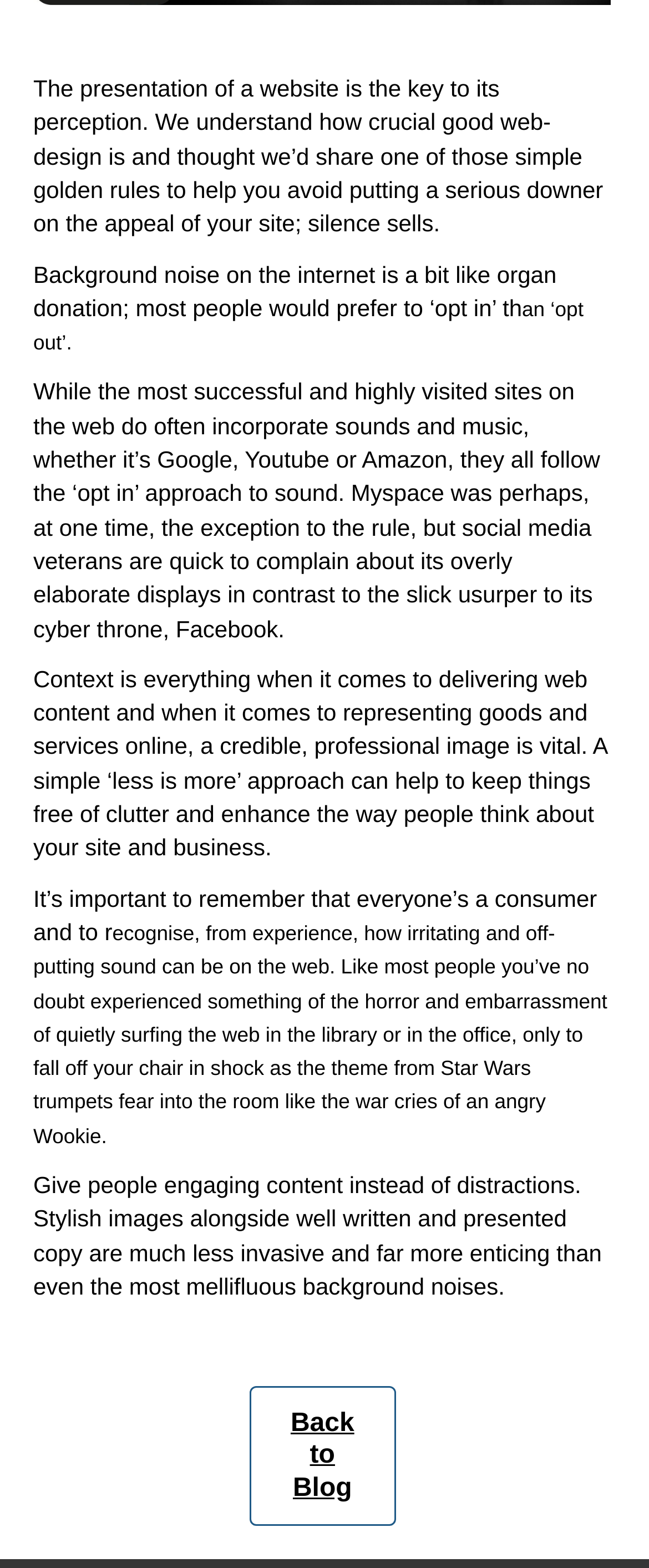Please provide a detailed answer to the question below by examining the image:
What is the purpose of using stylish images and well-written copy?

According to the article, using stylish images alongside well-written and presented copy is a way to engage users and make the content more enticing, rather than relying on background noises.